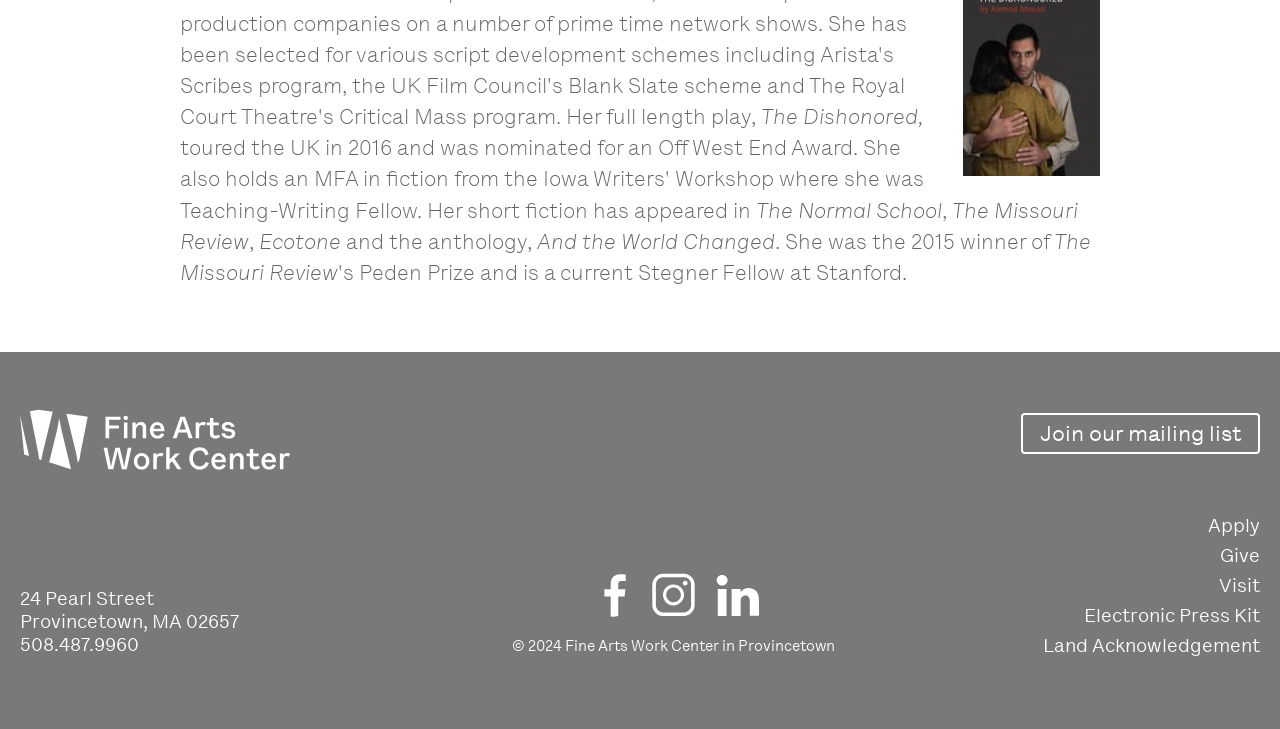What are the links at the bottom of the page?
Look at the image and provide a short answer using one word or a phrase.

Join, Apply, Give, Visit, Electronic Press Kit, Land Acknowledgement